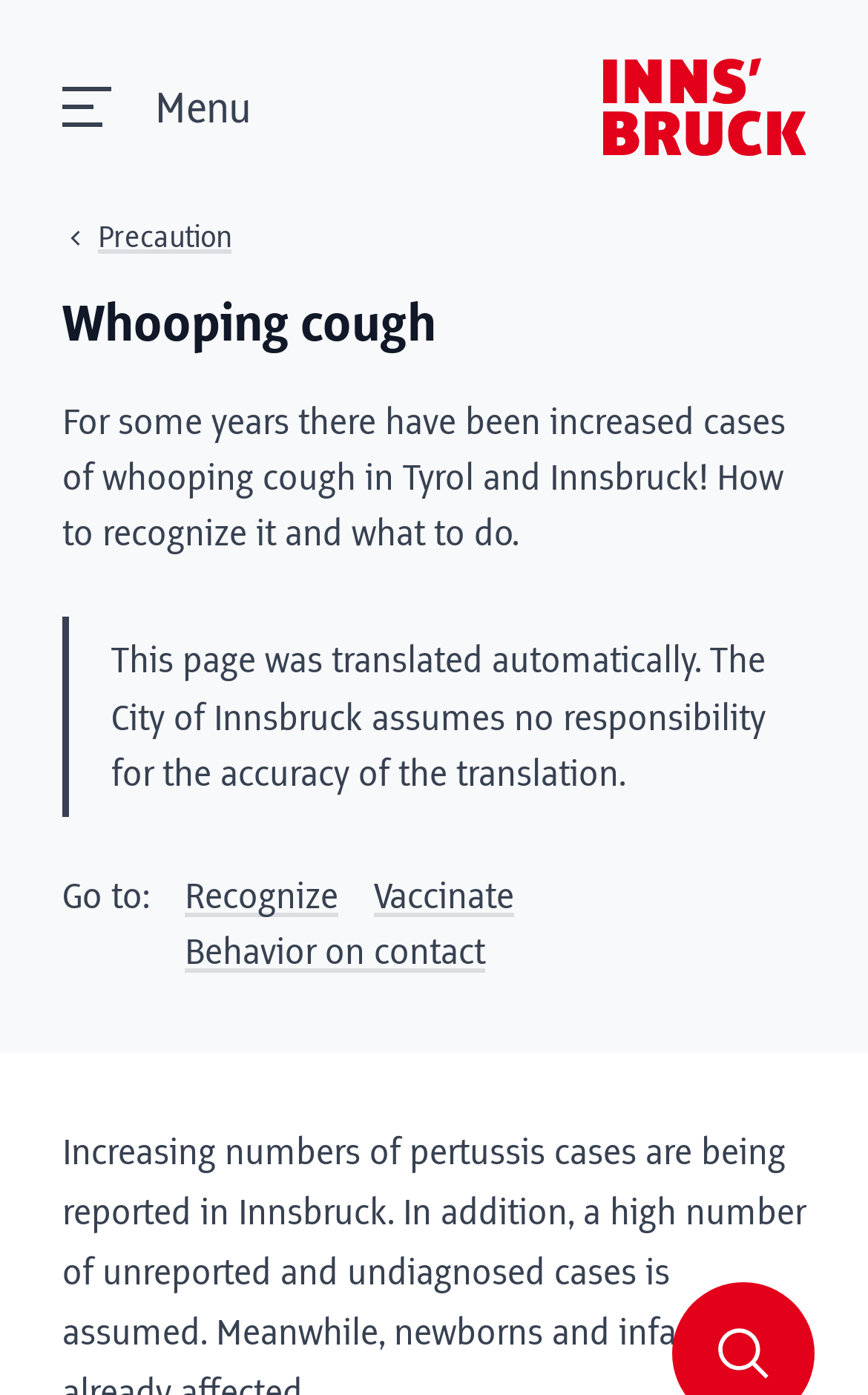Extract the bounding box coordinates for the UI element described as: "Behavior on contact".

[0.213, 0.669, 0.559, 0.697]